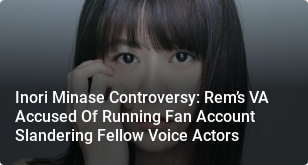What is the controversy surrounding Inori Minase about?
Please provide a single word or phrase based on the screenshot.

Allegedly running a fan account